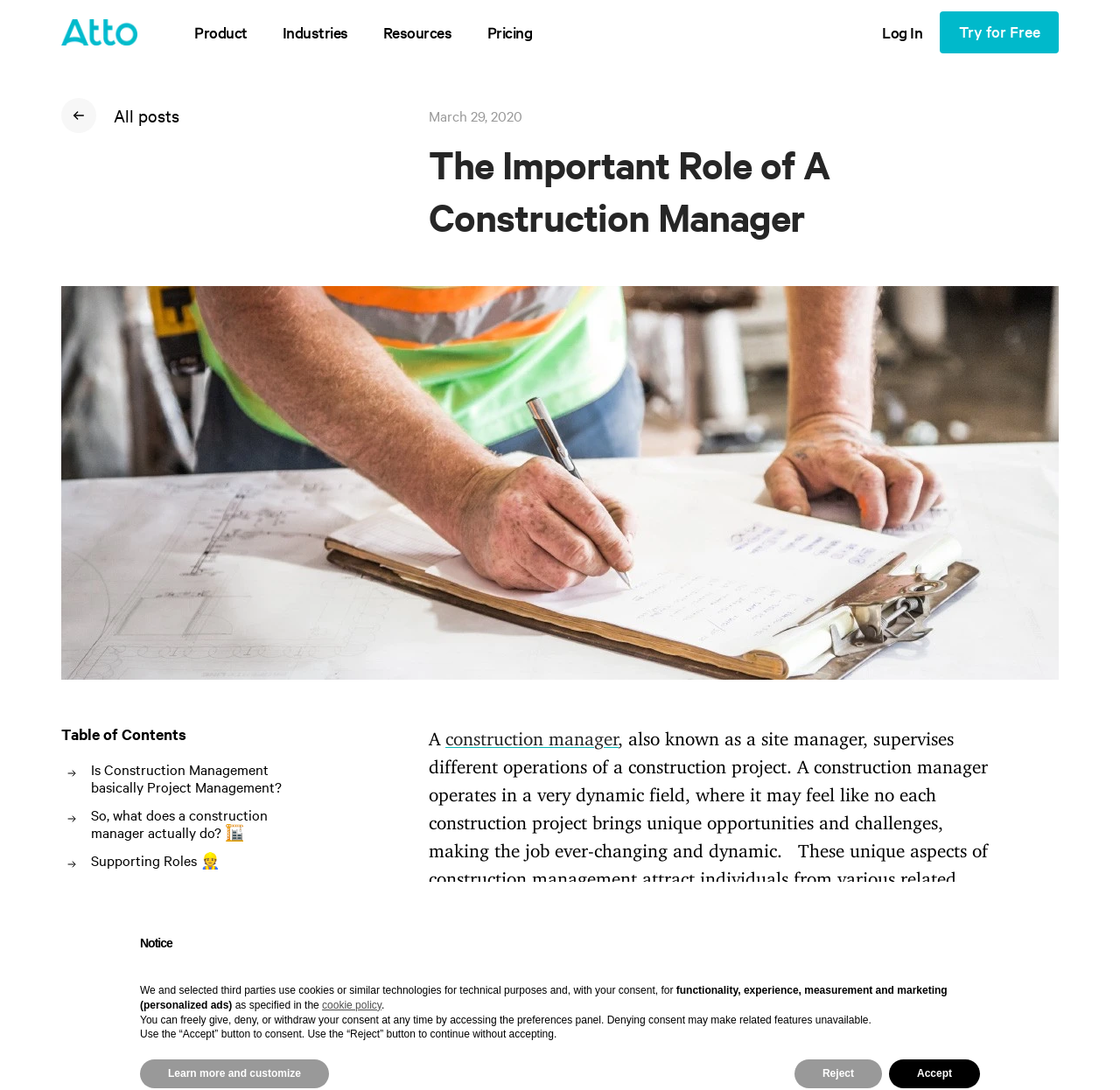Analyze the image and deliver a detailed answer to the question: What is the role of a construction manager?

Based on the webpage content, a construction manager operates in a very dynamic field, where it may feel like no each construction project brings unique opportunities and challenges, making the job ever-changing and dynamic. The role of a construction manager is to supervise different operations of a construction project, which is a dynamic field that attracts individuals from various related fields, such as engineering and construction.